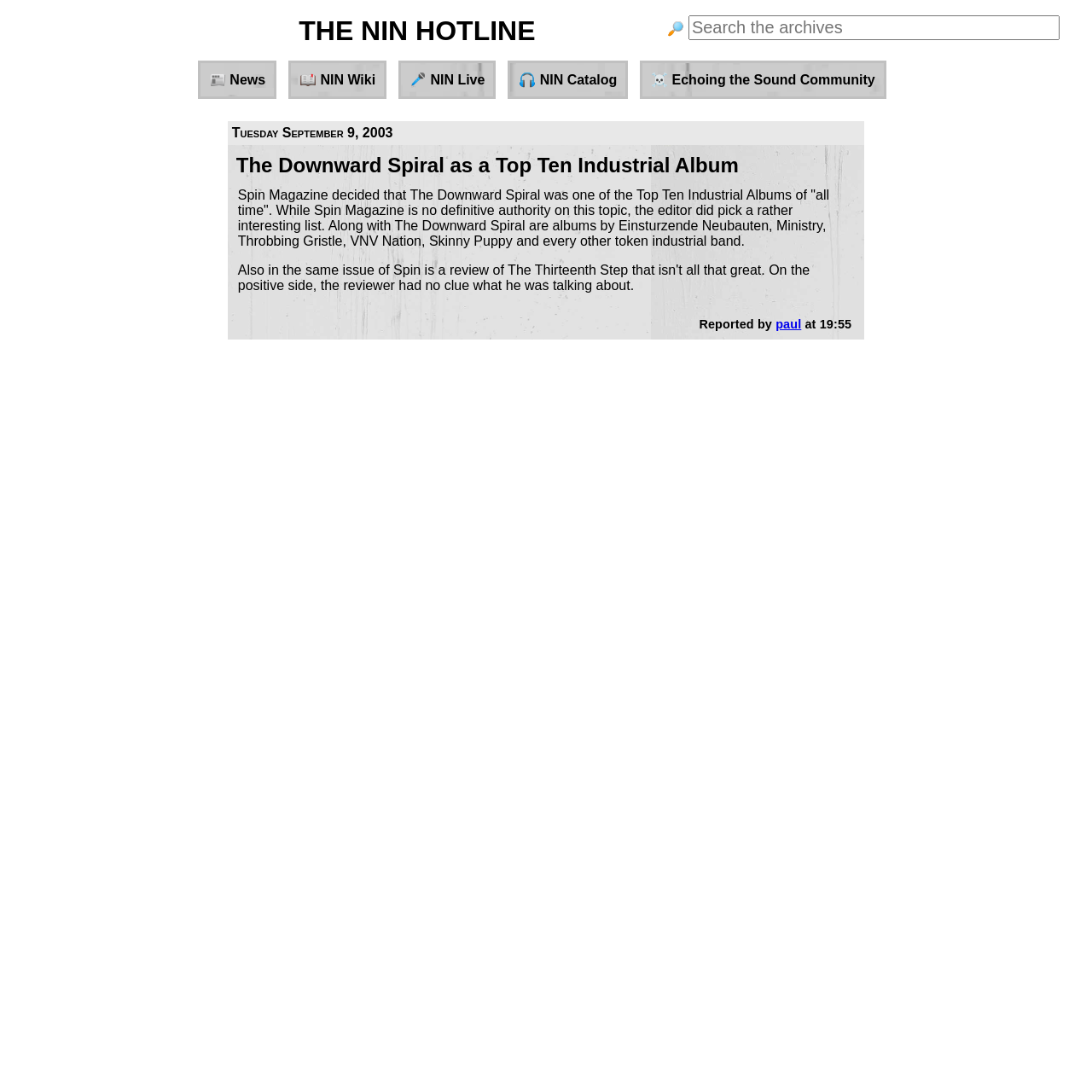Find and specify the bounding box coordinates that correspond to the clickable region for the instruction: "Check NIN Live".

[0.365, 0.055, 0.454, 0.091]